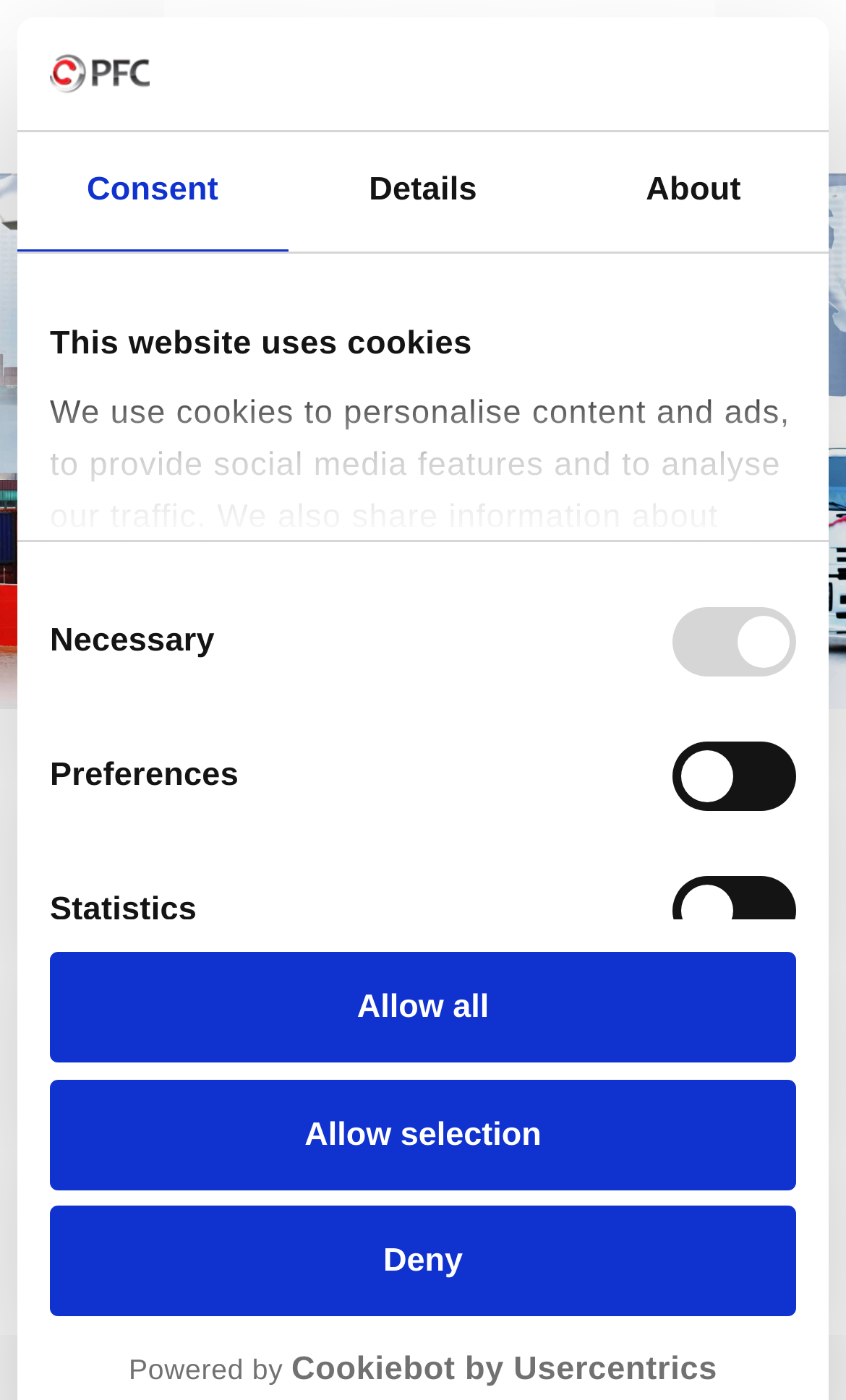Extract the bounding box coordinates for the UI element described as: "Powered by Cookiebot by Usercentrics".

[0.059, 0.963, 0.941, 0.993]